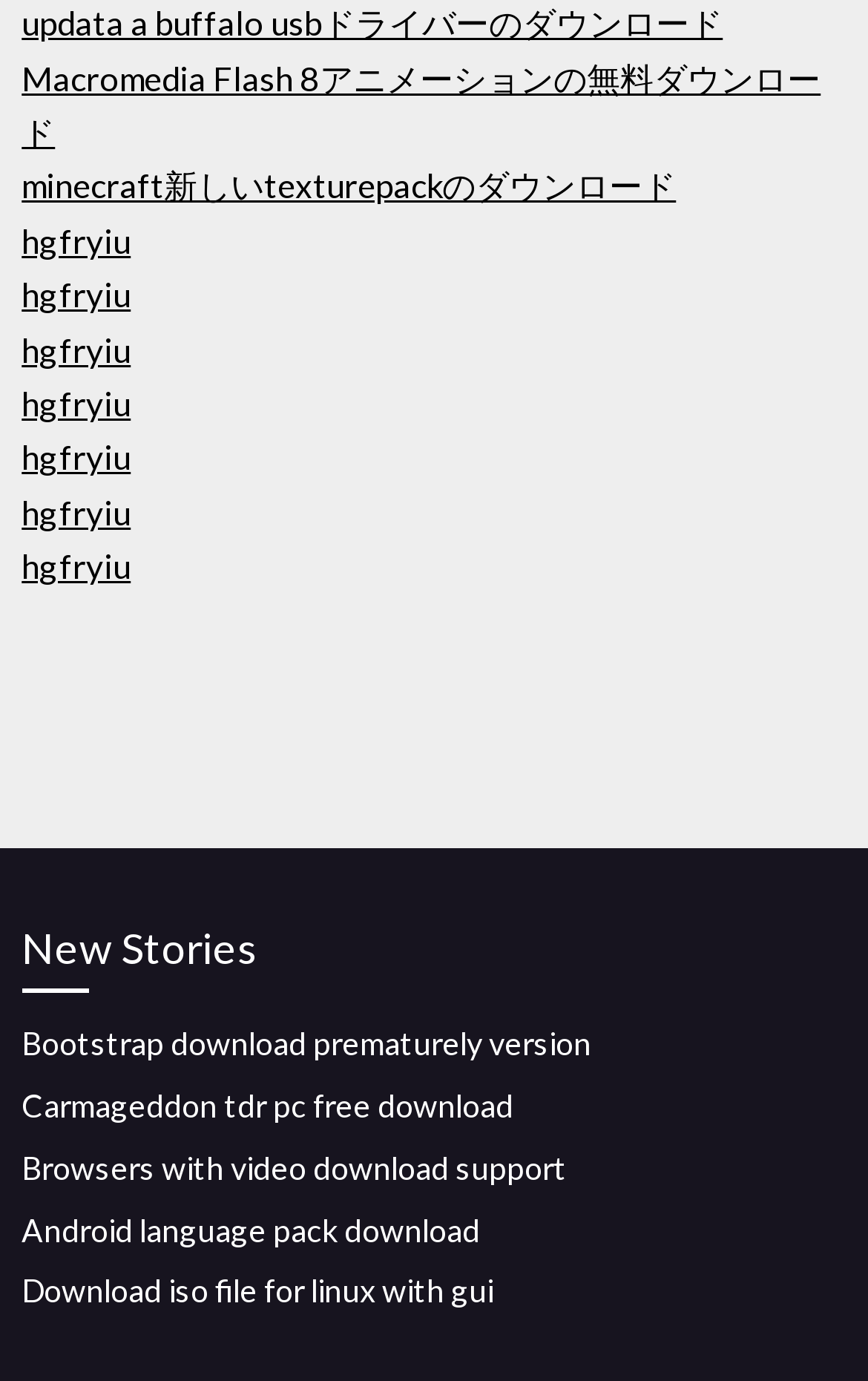Determine the bounding box coordinates of the region to click in order to accomplish the following instruction: "download a buffalo usb driver". Provide the coordinates as four float numbers between 0 and 1, specifically [left, top, right, bottom].

[0.025, 0.002, 0.833, 0.031]